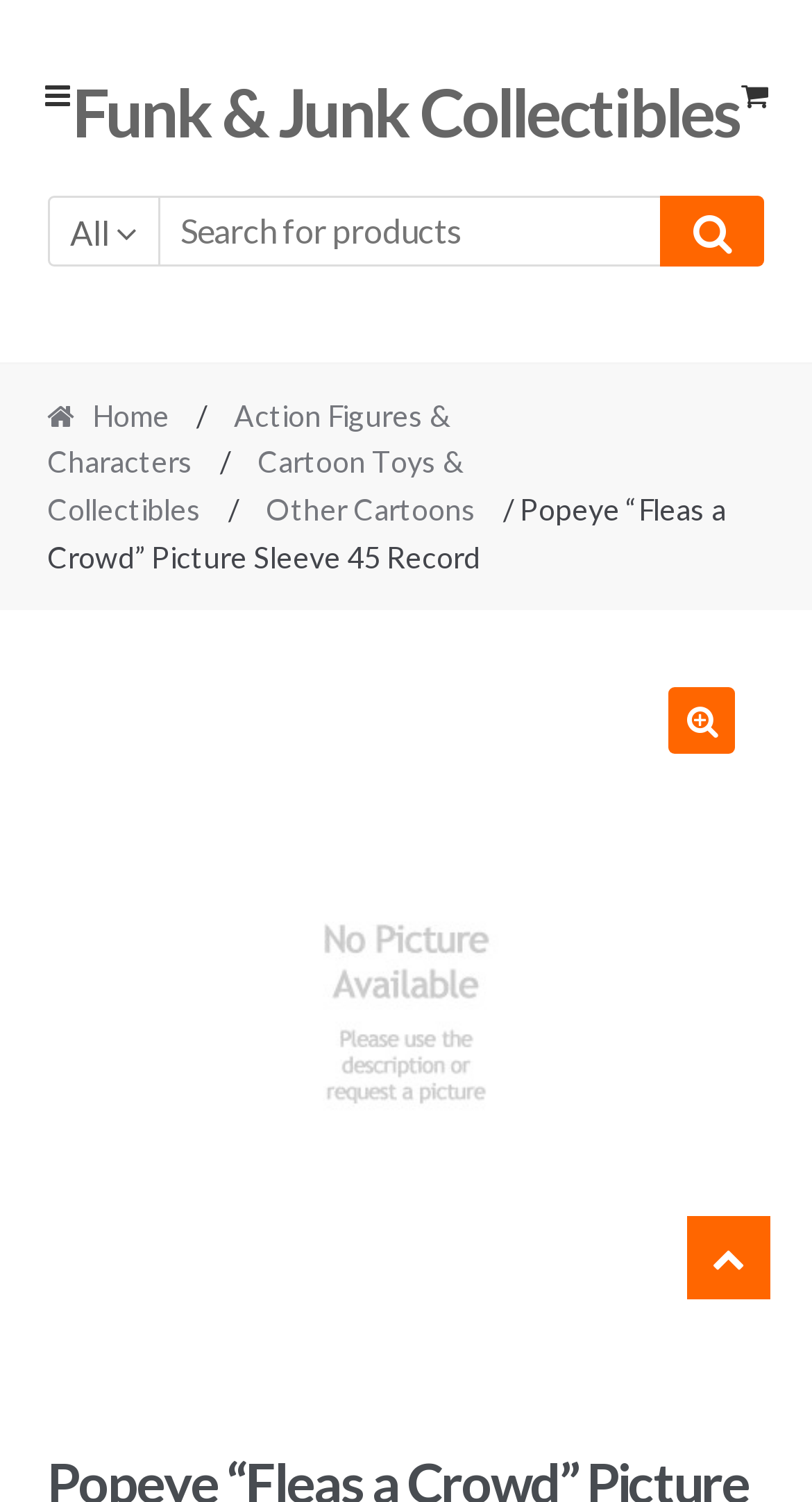What is the name of the website?
Refer to the image and provide a concise answer in one word or phrase.

Funk & Junk Collectibles